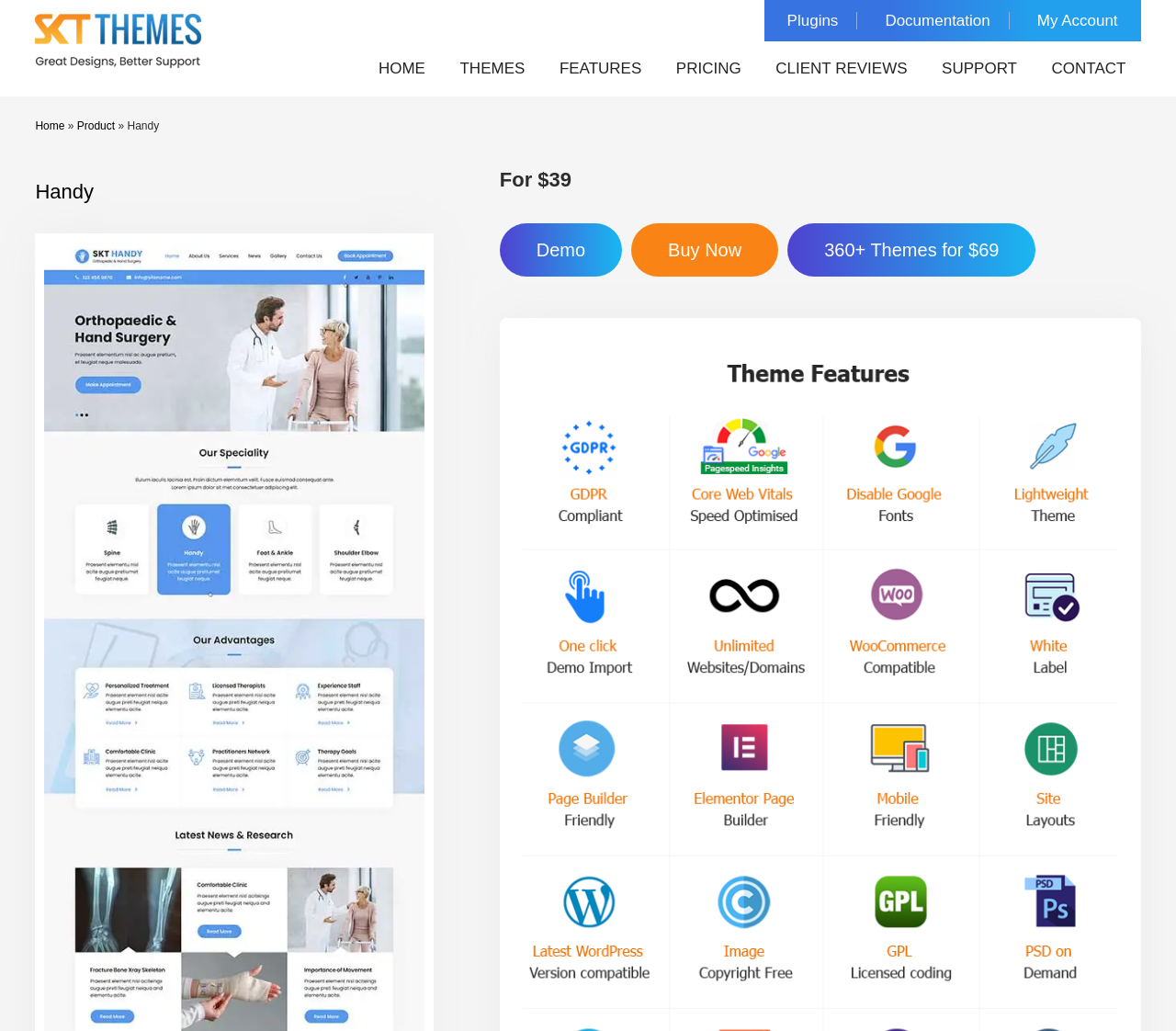Answer the following query with a single word or phrase:
What is the last navigation menu item?

CONTACT